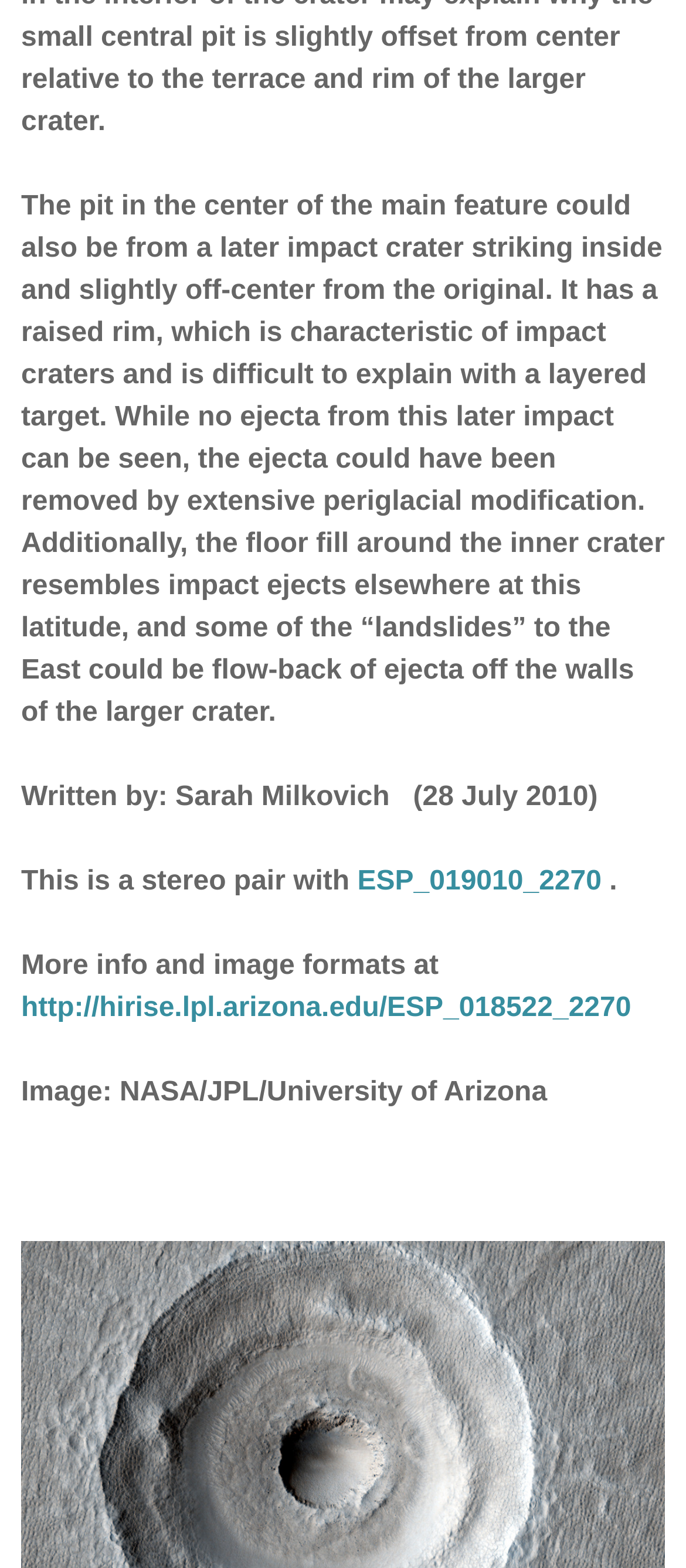Provide a brief response to the question using a single word or phrase: 
What is the purpose of the link 'ESP_019010_2270'?

More info